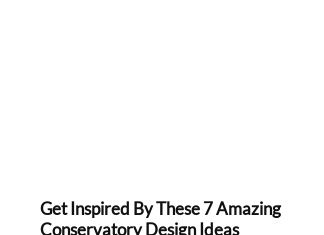What type of content is expected in the image?
Look at the image and respond with a one-word or short phrase answer.

Design sketches or photographs